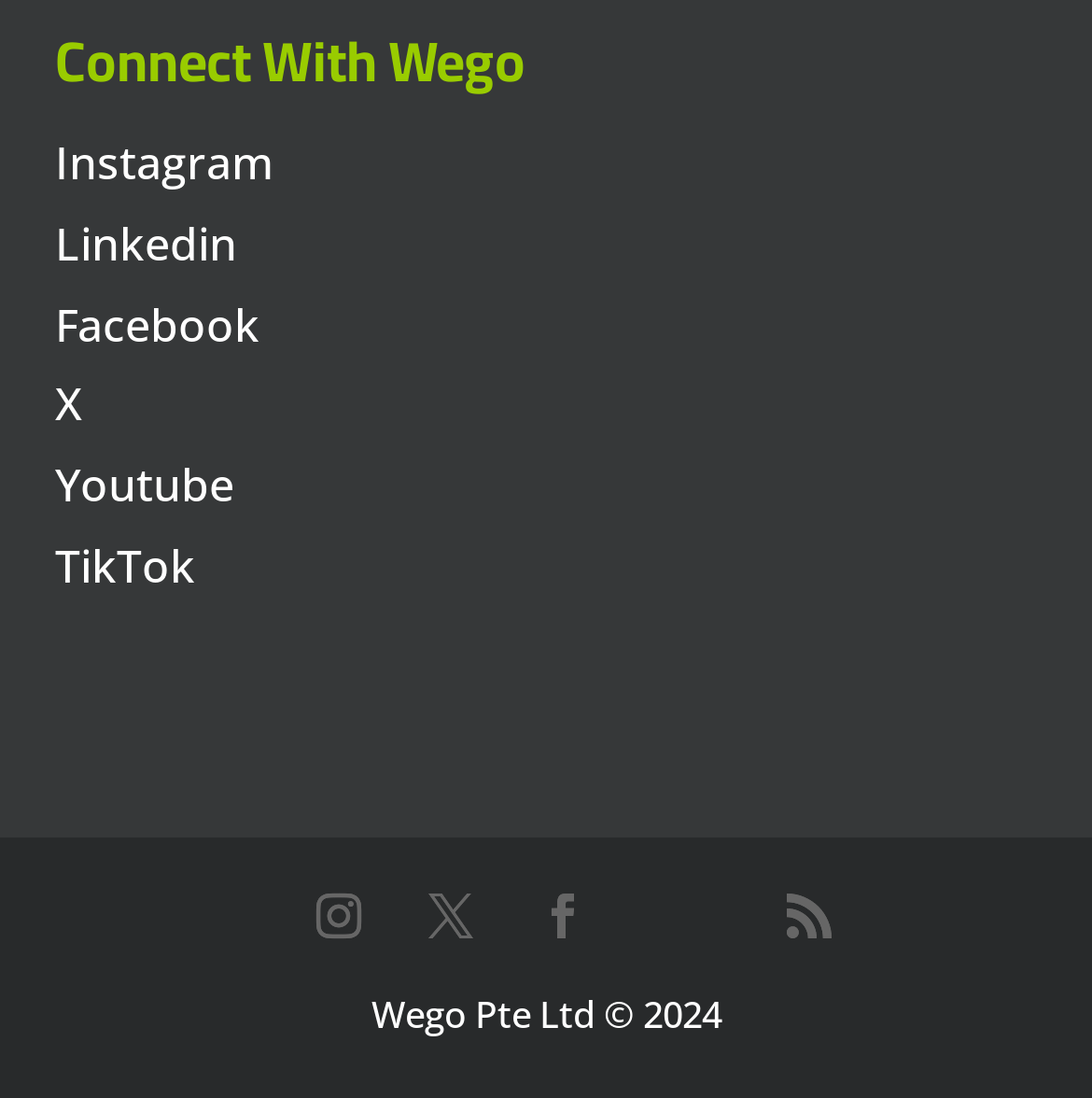Locate the bounding box coordinates of the segment that needs to be clicked to meet this instruction: "Connect with Wego".

[0.05, 0.025, 0.481, 0.112]